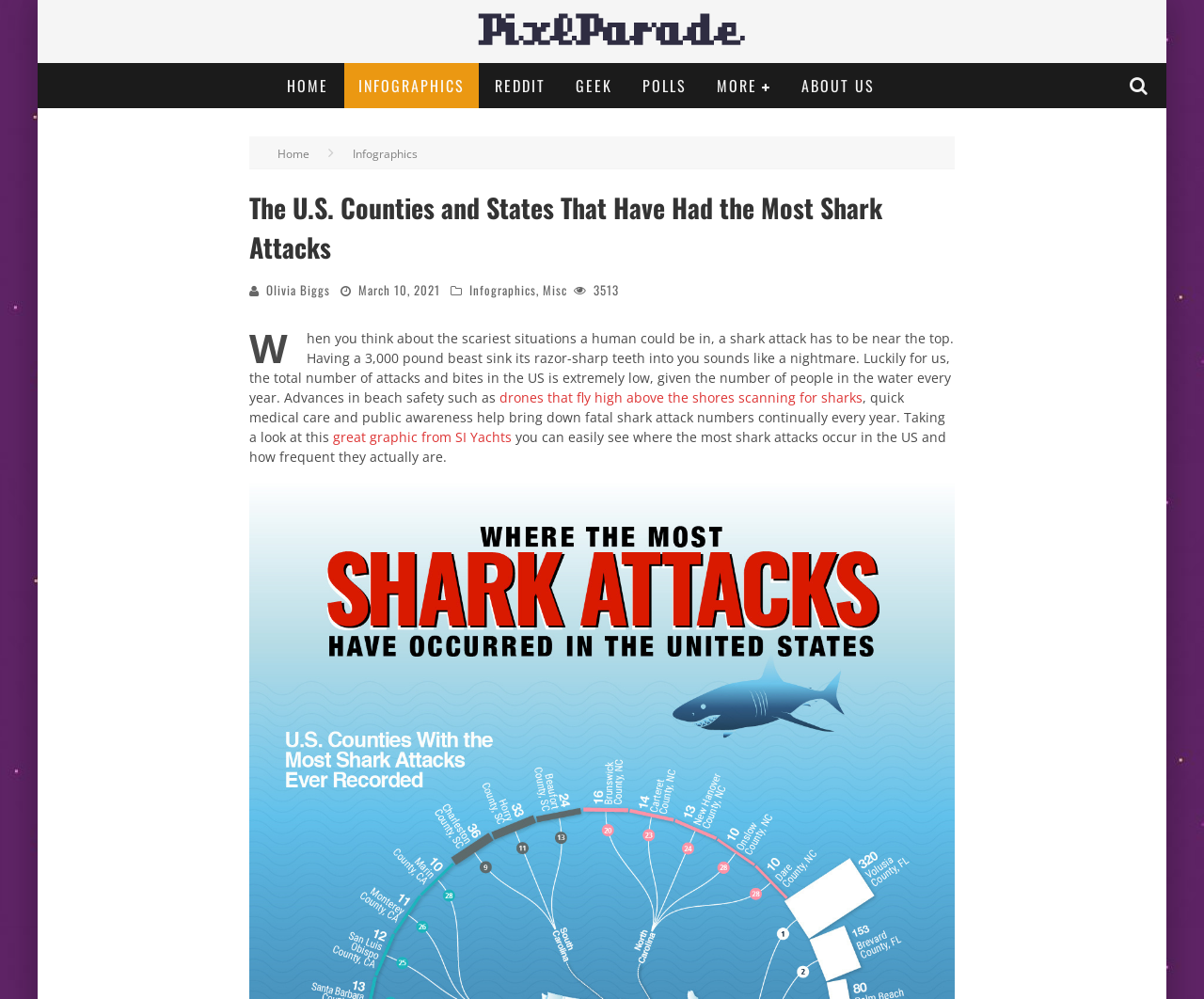What is the name of the website? Based on the image, give a response in one word or a short phrase.

PixlParade